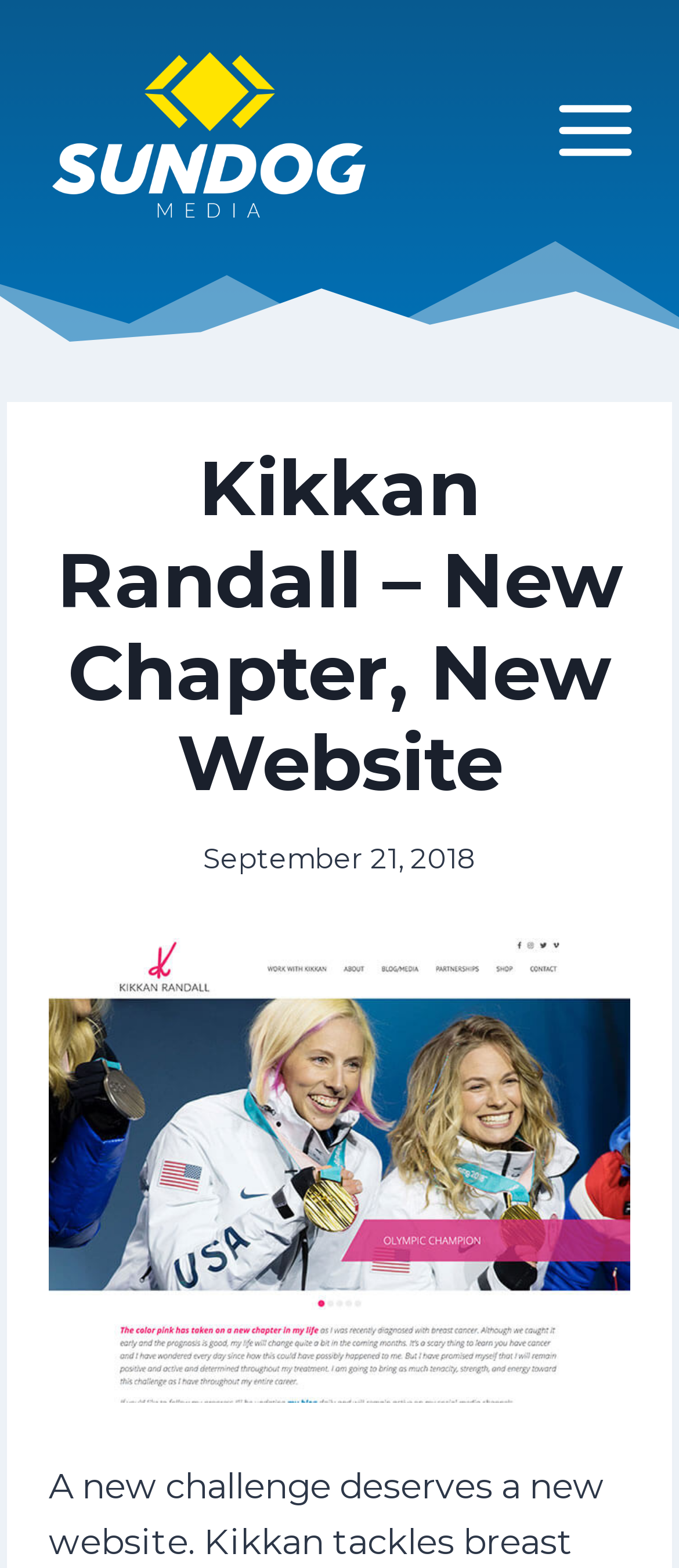What is the date mentioned on the page?
Please provide a single word or phrase as your answer based on the screenshot.

September 21, 2018